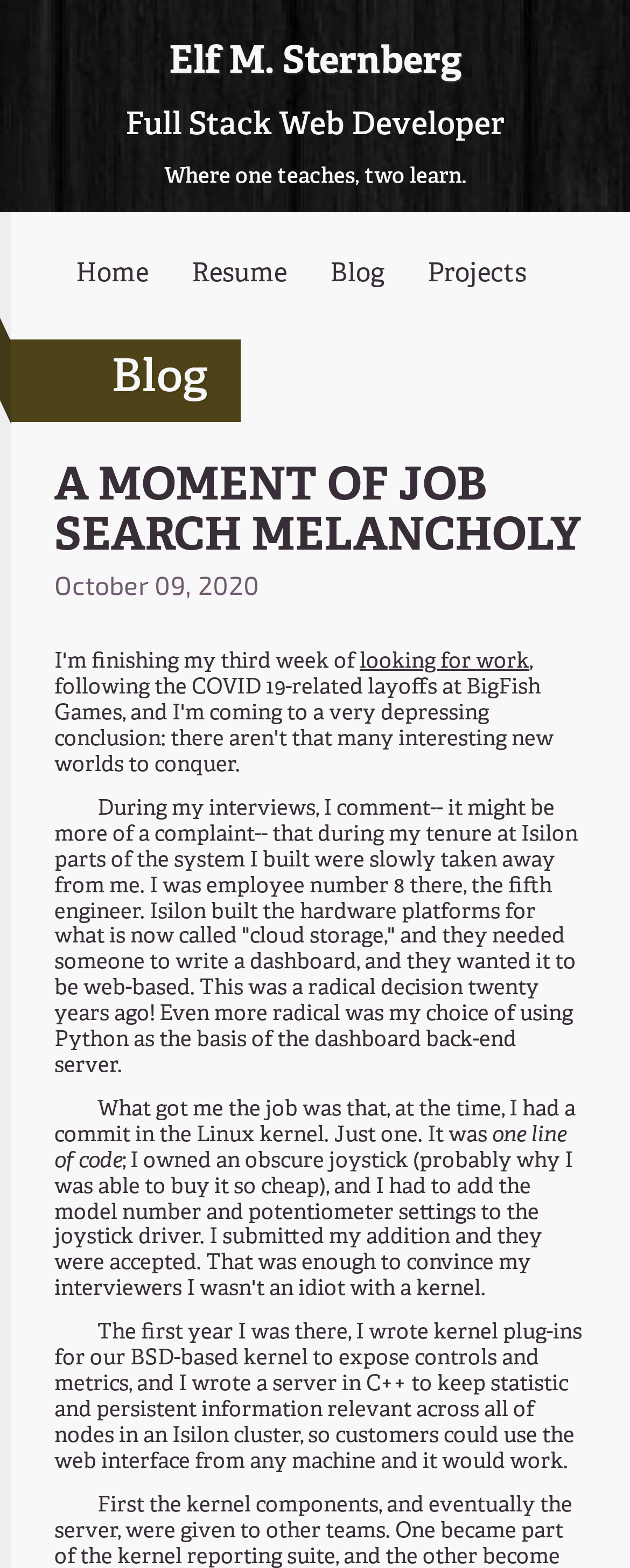Give a concise answer using one word or a phrase to the following question:
What is the title of the blog post?

A MOMENT OF JOB SEARCH MELANCHOLY